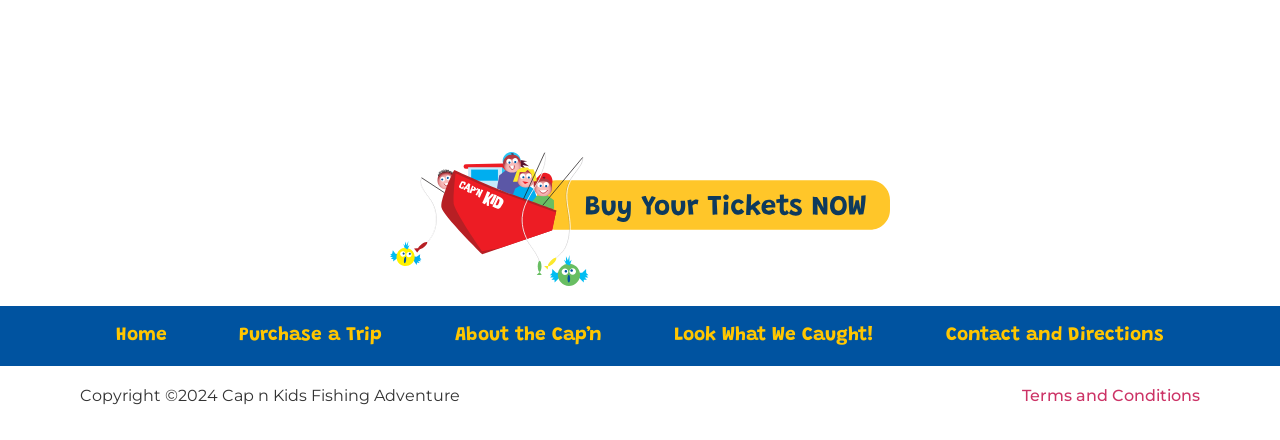Respond to the question below with a concise word or phrase:
How many main links are available on the webpage?

5